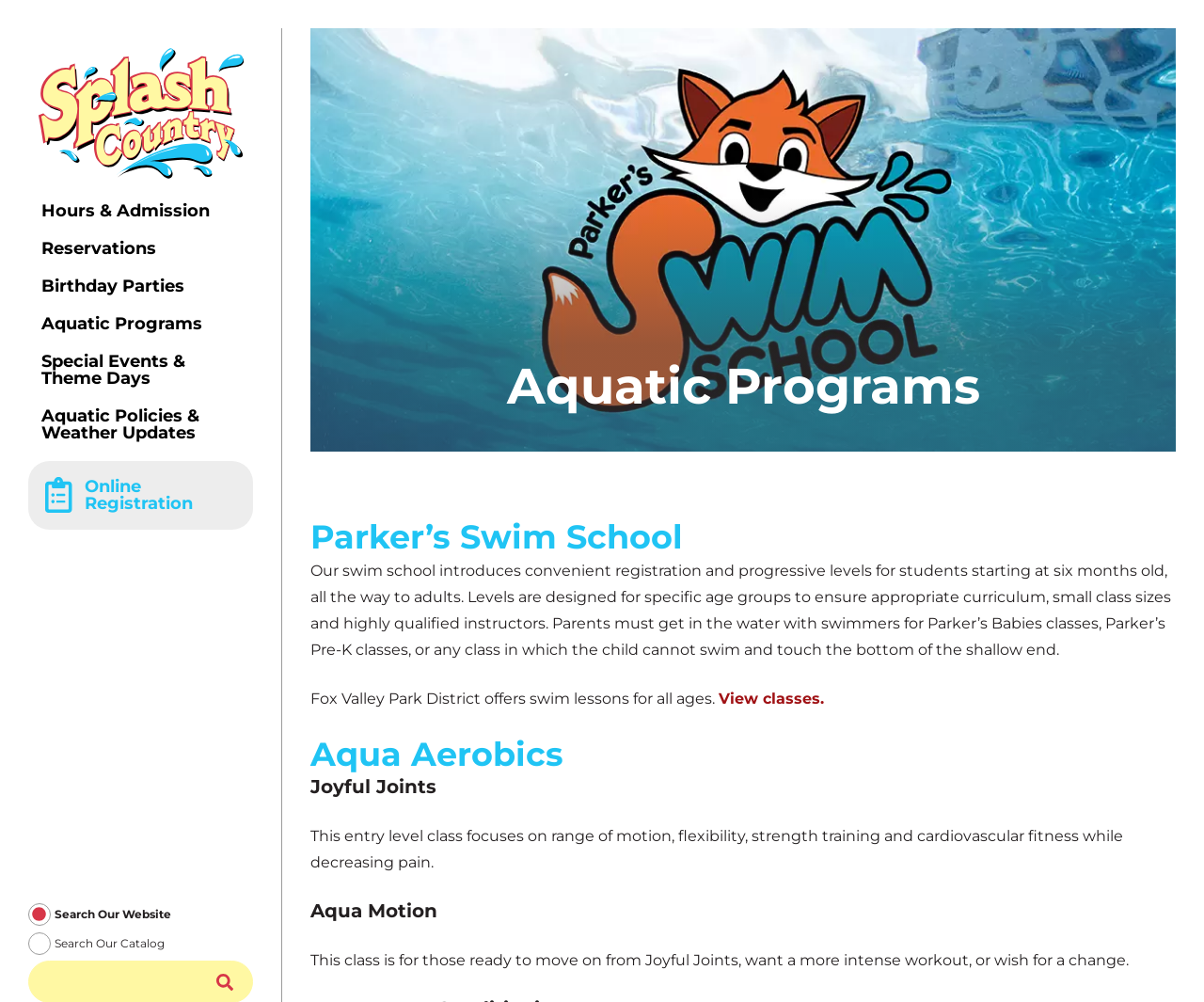Offer a meticulous description of the webpage's structure and content.

The webpage is about the Aquatic Programs offered by Fox Valley Park District at Splash Country Water Park. At the top left, there is a link to "Splash Country" accompanied by an image with the same name. Below this, there are several links to different sections, including "Hours & Admission", "Reservations", "Birthday Parties", "Aquatic Programs", "Special Events & Theme Days", and "Aquatic Policies & Weather Updates". These links are aligned horizontally and take up a significant portion of the top section of the page.

On the right side of the page, there is a large figure that spans most of the page's width. Below this figure, there is a heading that reads "Aquatic Programs". Under this heading, there are several subheadings, including "Parker’s Swim School", "Aqua Aerobics", "Joyful Joints", and "Aqua Motion". Each of these subheadings has a corresponding paragraph of text that describes the program.

The "Parker’s Swim School" section explains that the swim school offers convenient registration and progressive levels for students starting at six months old, all the way to adults. It also mentions that parents must get in the water with swimmers for certain classes. Below this, there is a sentence that reads "Fox Valley Park District offers swim lessons for all ages." followed by a link to "View classes."

The "Aqua Aerobics", "Joyful Joints", and "Aqua Motion" sections each have a brief description of the program, focusing on the benefits and intensity of the workout. At the bottom of the page, there is a link to "Online Registration" with two radio buttons for searching the website or catalog.